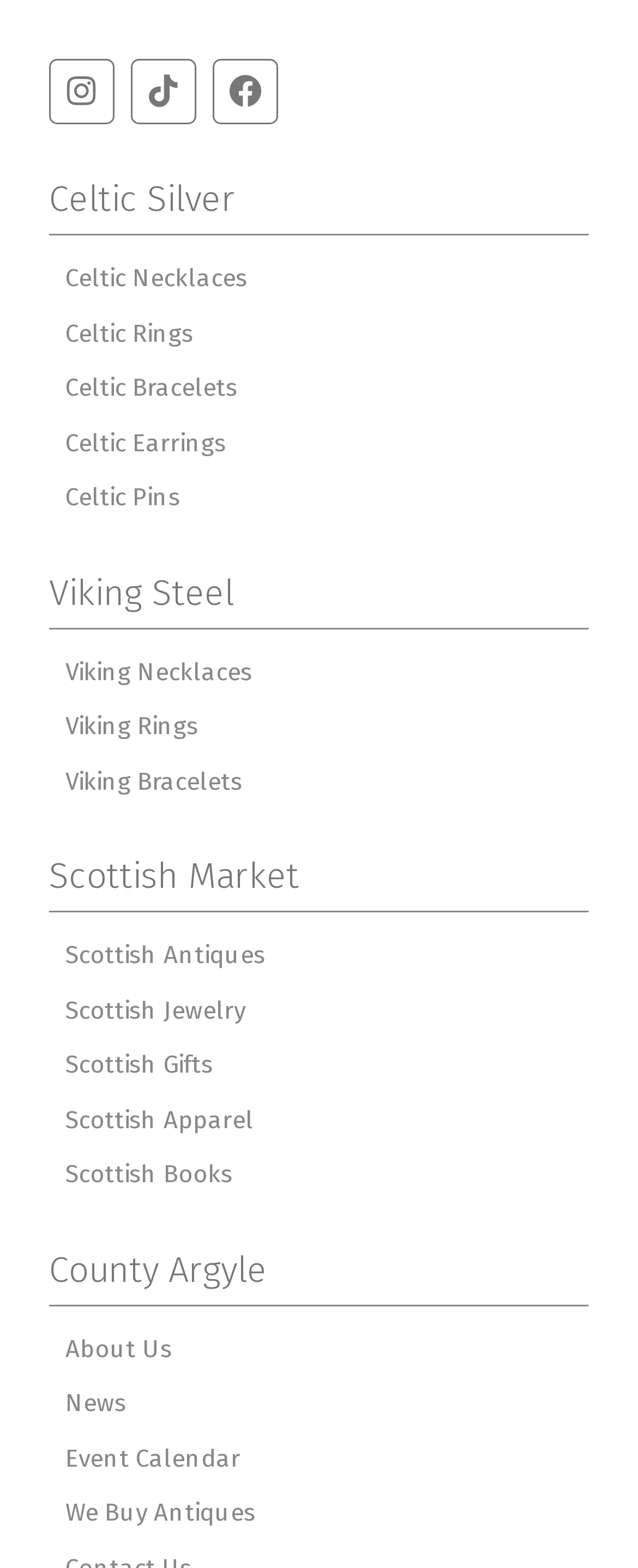Analyze the image and answer the question with as much detail as possible: 
What is the social media platform with the Instagram icon?

I found the link 'Instagram ' with a bounding box coordinate of [0.077, 0.038, 0.179, 0.08], which indicates that it is a social media platform with the Instagram icon.